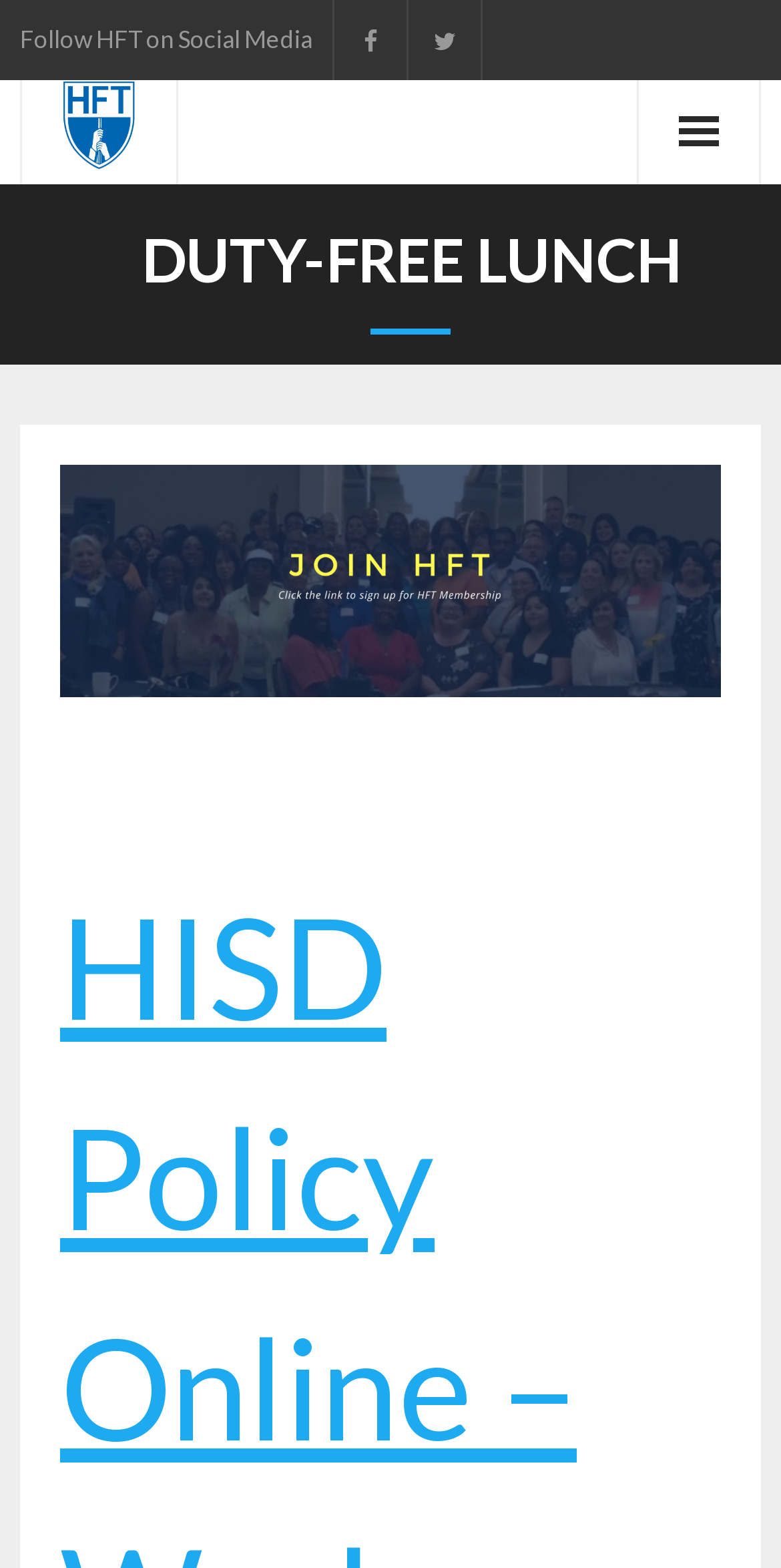Respond to the following question using a concise word or phrase: 
What is the purpose of the link with the text 'Follow HFT on Social Media'?

To follow HFT on social media